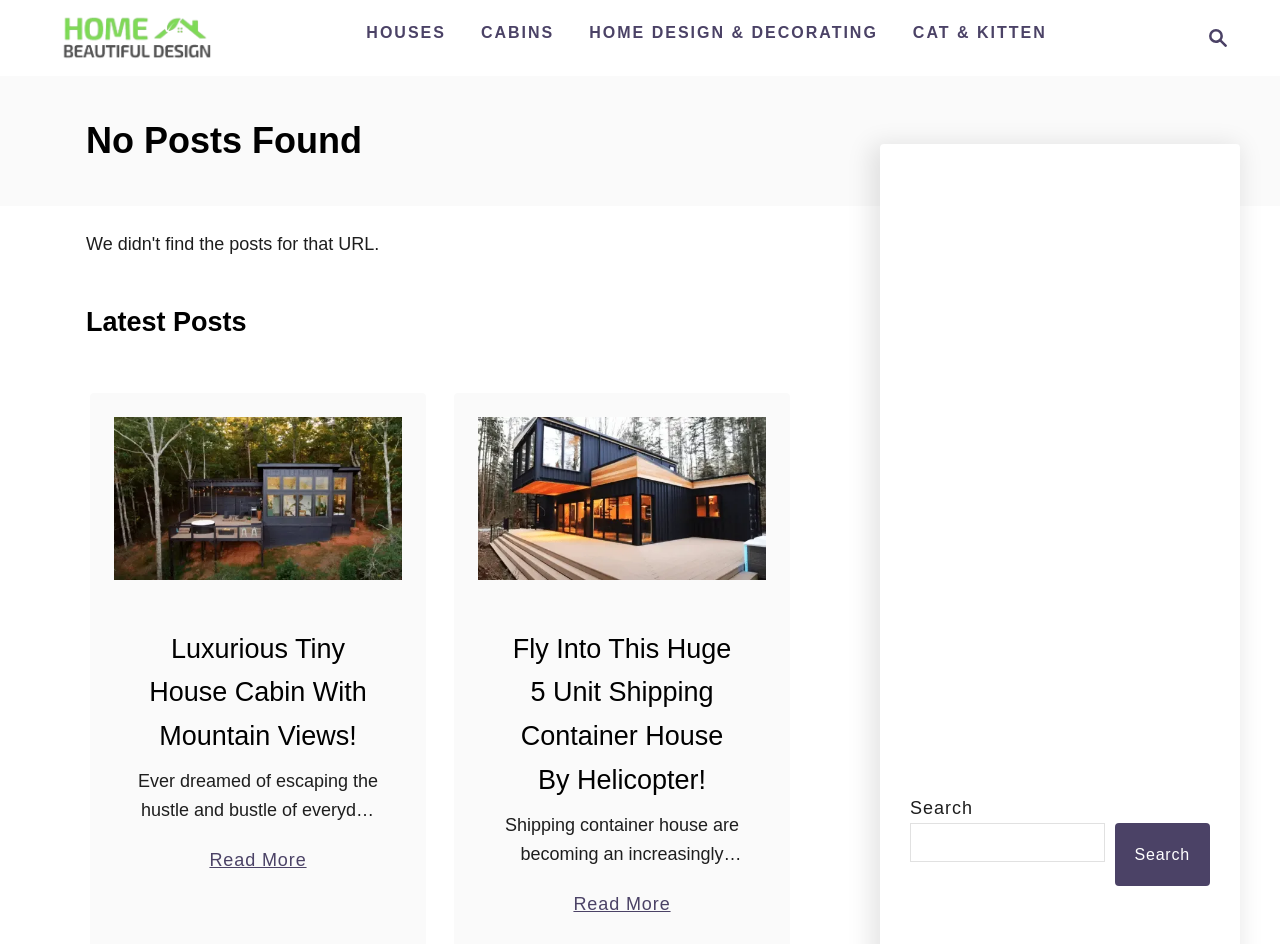Provide a single word or phrase answer to the question: 
What is the purpose of the magnifying glass icon?

Search